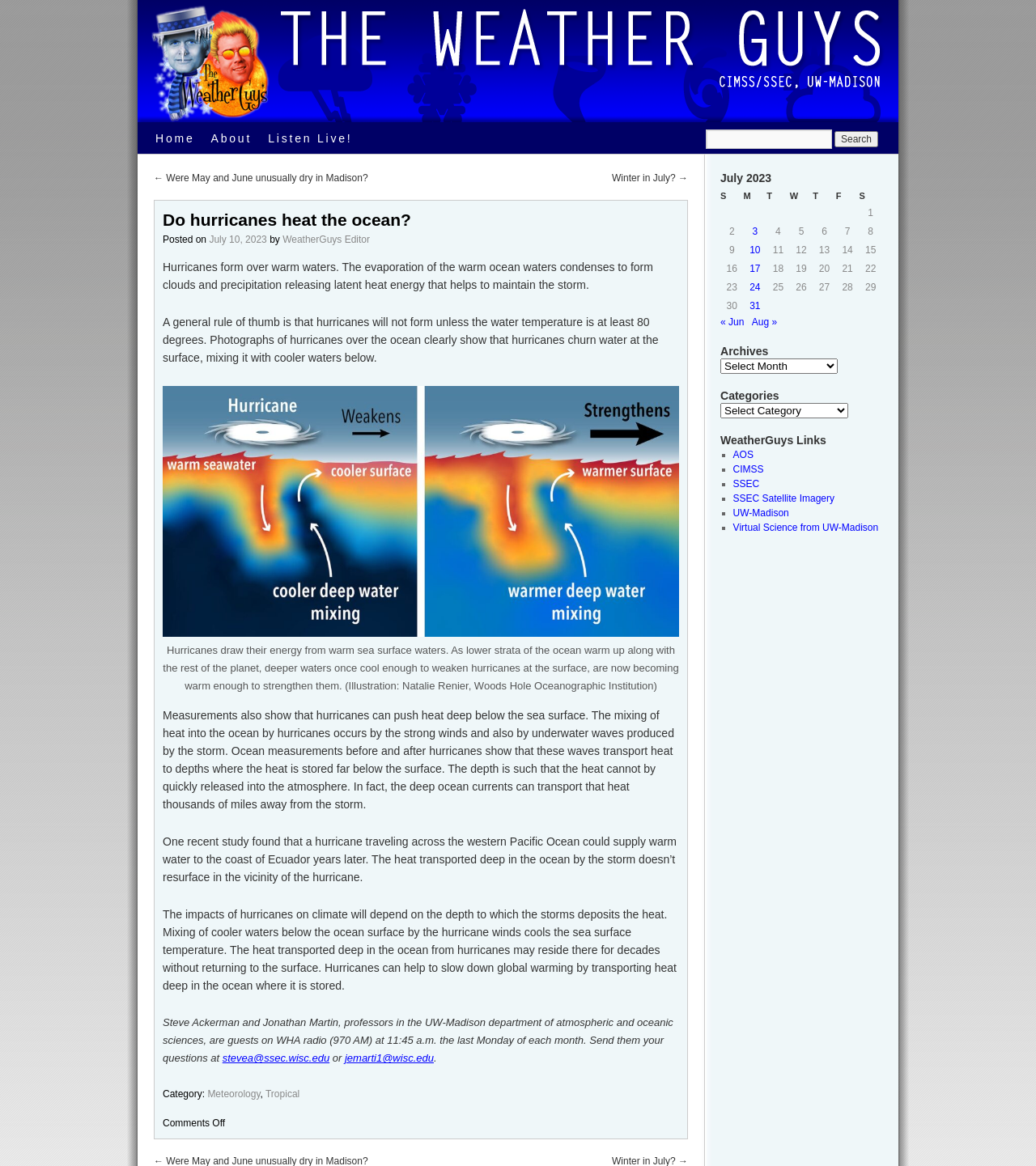Describe all the key features and sections of the webpage thoroughly.

This webpage is about hurricanes and their impact on the ocean. At the top, there are three links: "Home", "About", and "Listen Live!". Next to these links, there is a search bar with a textbox and a "Search" button. Below the search bar, there are two links to previous and next articles.

The main content of the webpage is an article titled "Do hurricanes heat the ocean?" with a heading and a subheading. The article is divided into several paragraphs, each discussing a different aspect of hurricanes and their relationship with the ocean. There is also a figure with a caption that illustrates how hurricanes draw energy from warm sea surface waters.

The article is written in a formal tone and includes scientific information about hurricanes, ocean temperatures, and the impact of hurricanes on the ocean. The text is accompanied by several links to related articles and emails of the authors.

On the right side of the webpage, there is a complementary section with a table showing the posts published in July 2023. The table has seven columns, each representing a day of the week, and several rows, each representing a date in July. The cells in the table contain links to articles published on specific dates.

At the bottom of the webpage, there are links to categories, including "Meteorology" and "Tropical", and a "Comments Off" section.